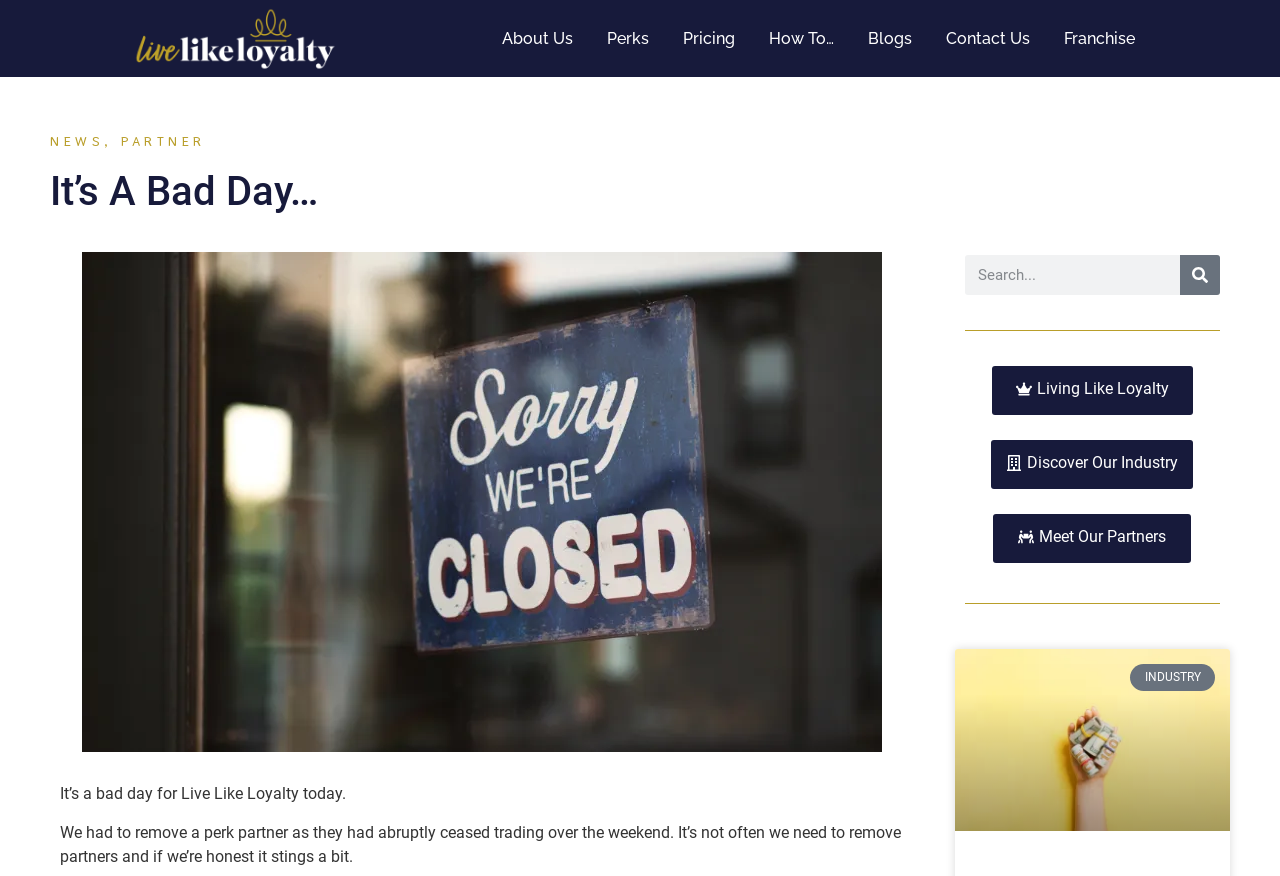Could you specify the bounding box coordinates for the clickable section to complete the following instruction: "Click the 'Contact Us' link"?

[0.73, 0.033, 0.822, 0.056]